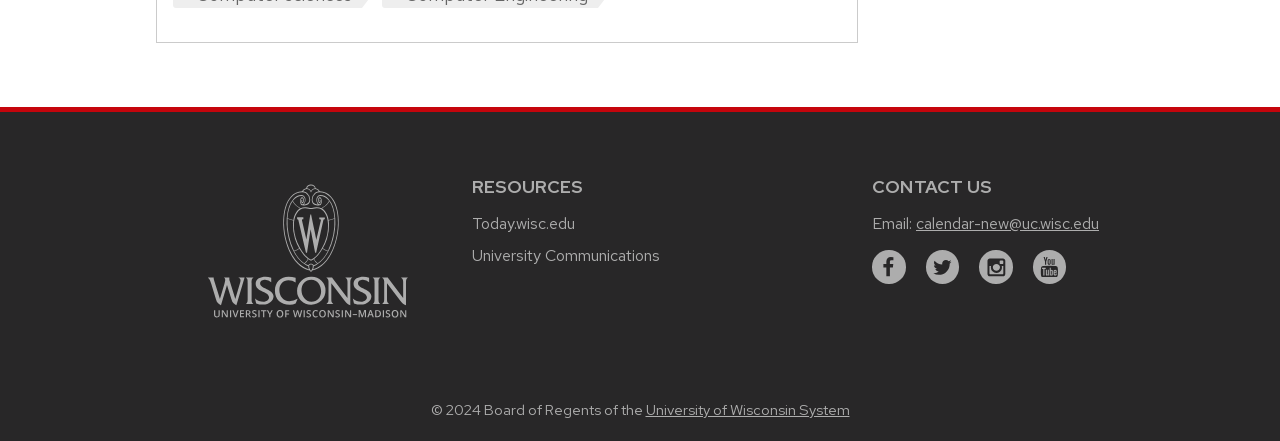Determine the bounding box for the UI element that matches this description: "University Communications".

[0.369, 0.556, 0.516, 0.604]